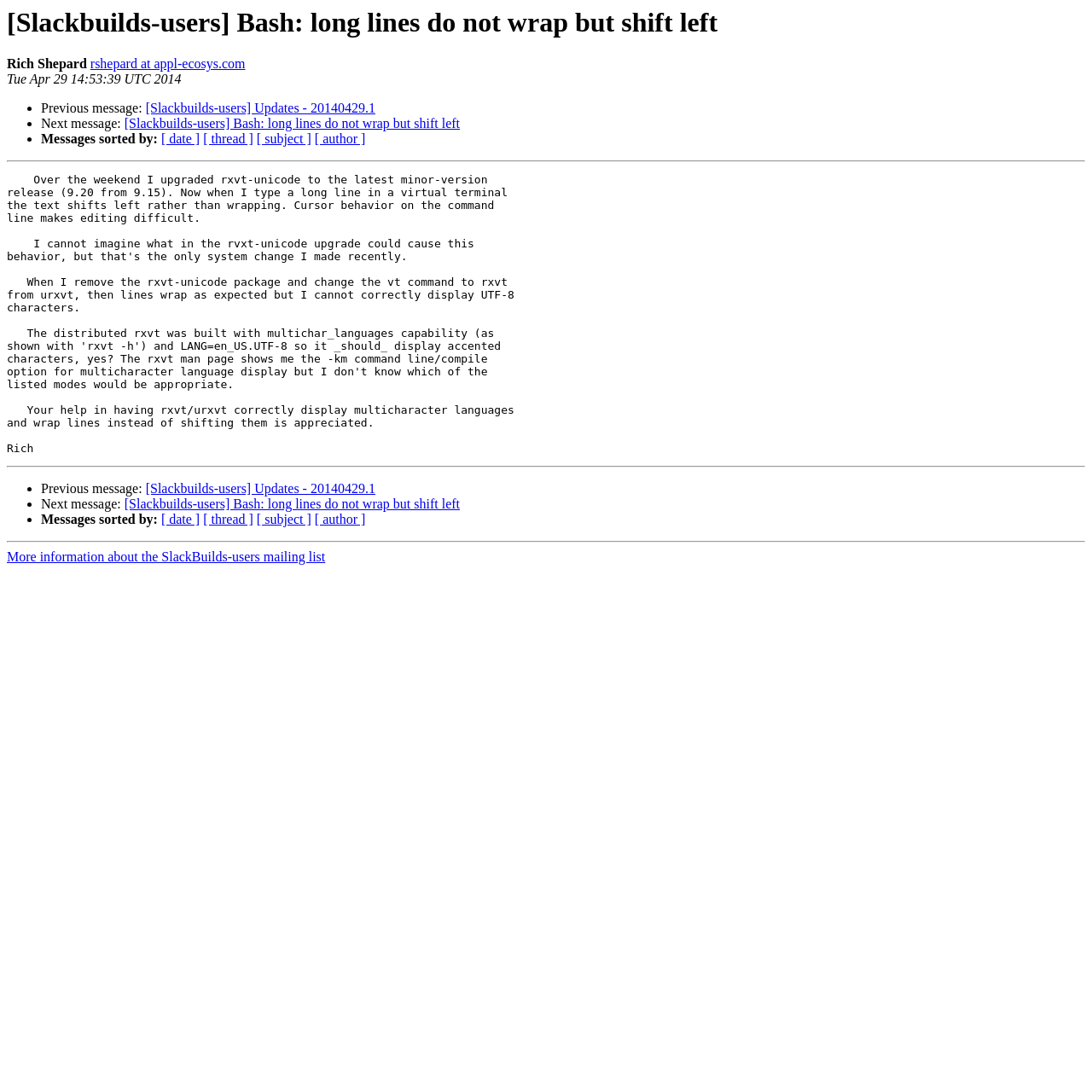Determine the bounding box of the UI element mentioned here: "[ subject ]". The coordinates must be in the format [left, top, right, bottom] with values ranging from 0 to 1.

[0.235, 0.121, 0.285, 0.134]